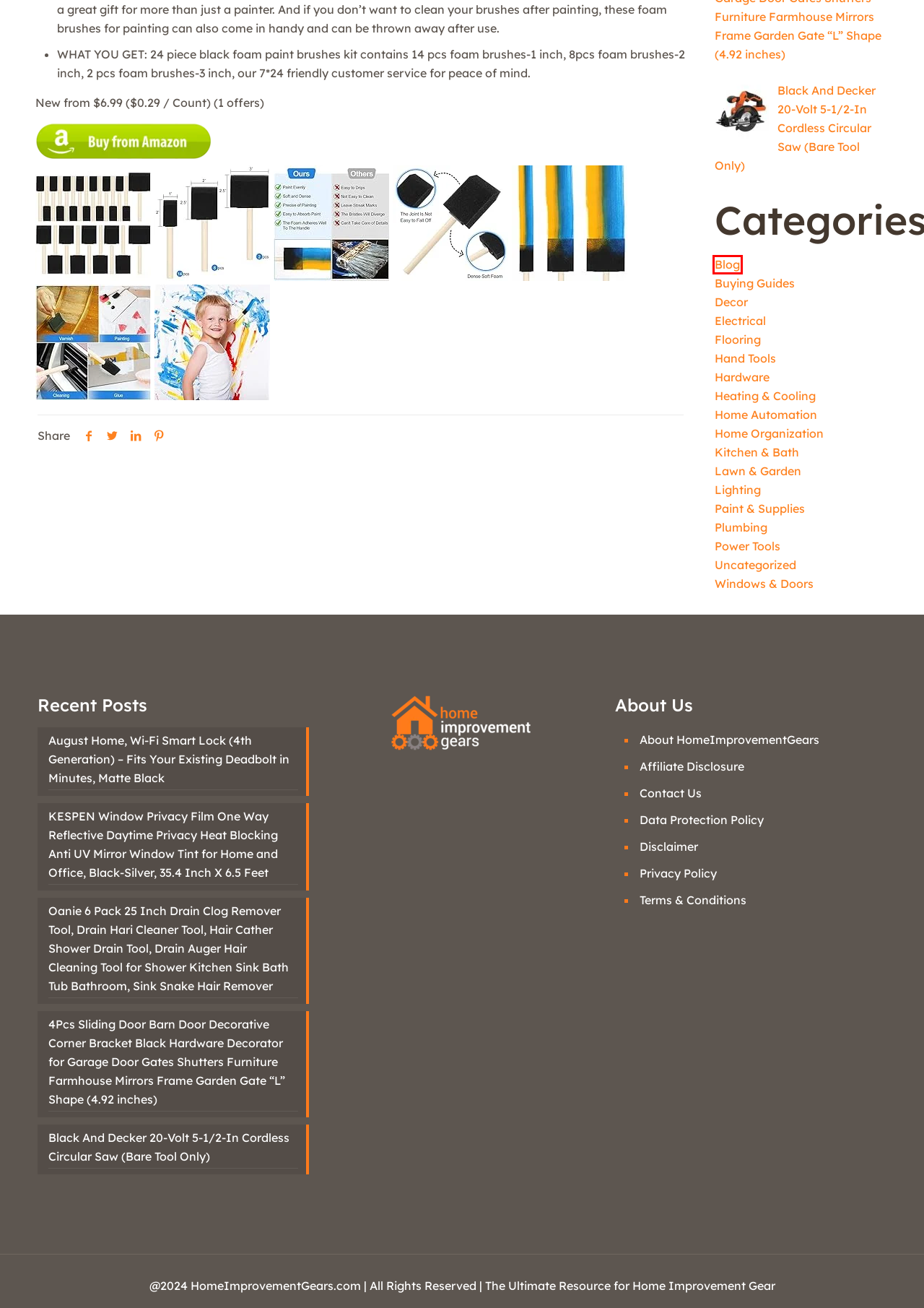Observe the screenshot of a webpage with a red bounding box highlighting an element. Choose the webpage description that accurately reflects the new page after the element within the bounding box is clicked. Here are the candidates:
A. Uncategorized Archives - Home Improvement Gears
B. Privacy Policy - Home Improvement Gears
C. Data Protection Policy - Home Improvement Gears
D. About HomeImprovementGears - Home Improvement Gears
E. Contact Us - Home Improvement Gears
F. Blog Archives - Home Improvement Gears
G. Black And Decker 20-Volt 5-1/2-In Cordless Circular Saw (Bare Tool Only) - Home Improvement Gears
H. Buying Guides Archives - Home Improvement Gears

F